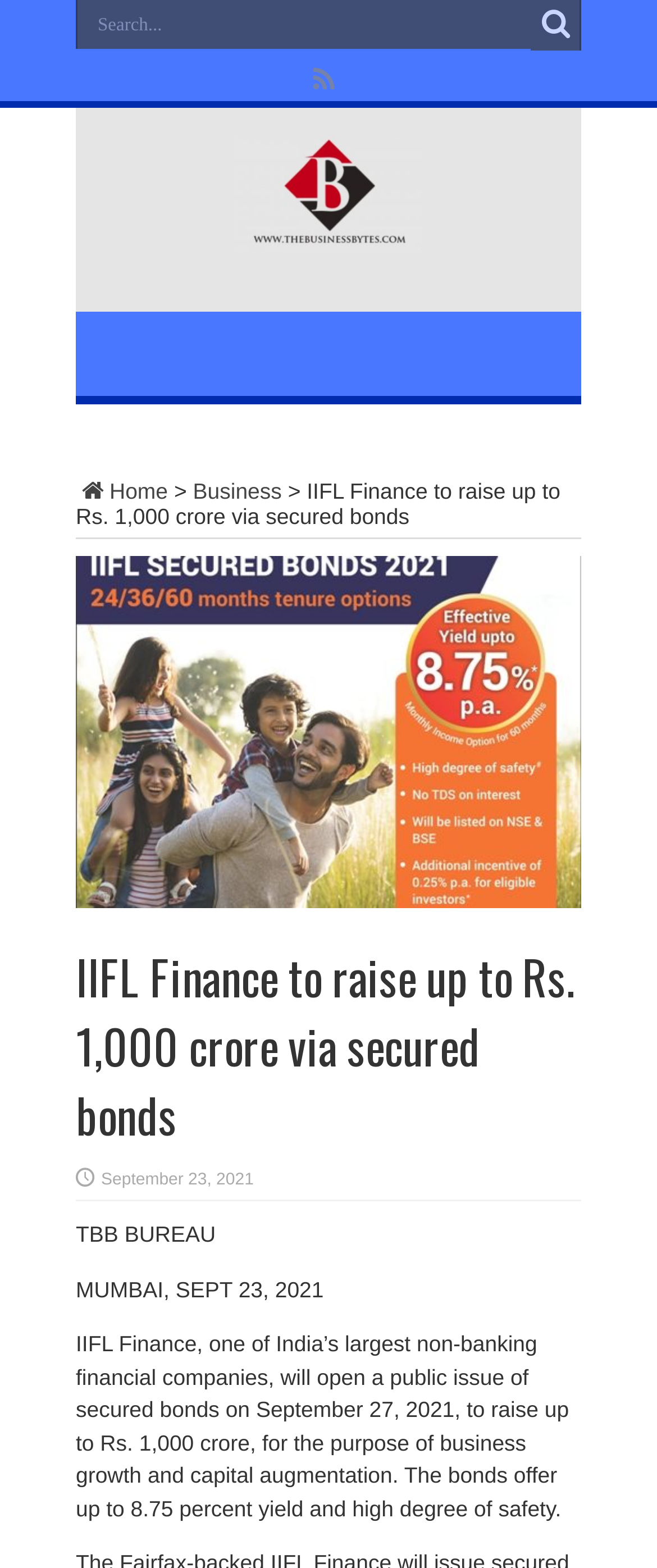From the details in the image, provide a thorough response to the question: What is the yield offered by the bonds?

The article mentions that the bonds offer up to 8.75 percent yield, which is a high return on investment.